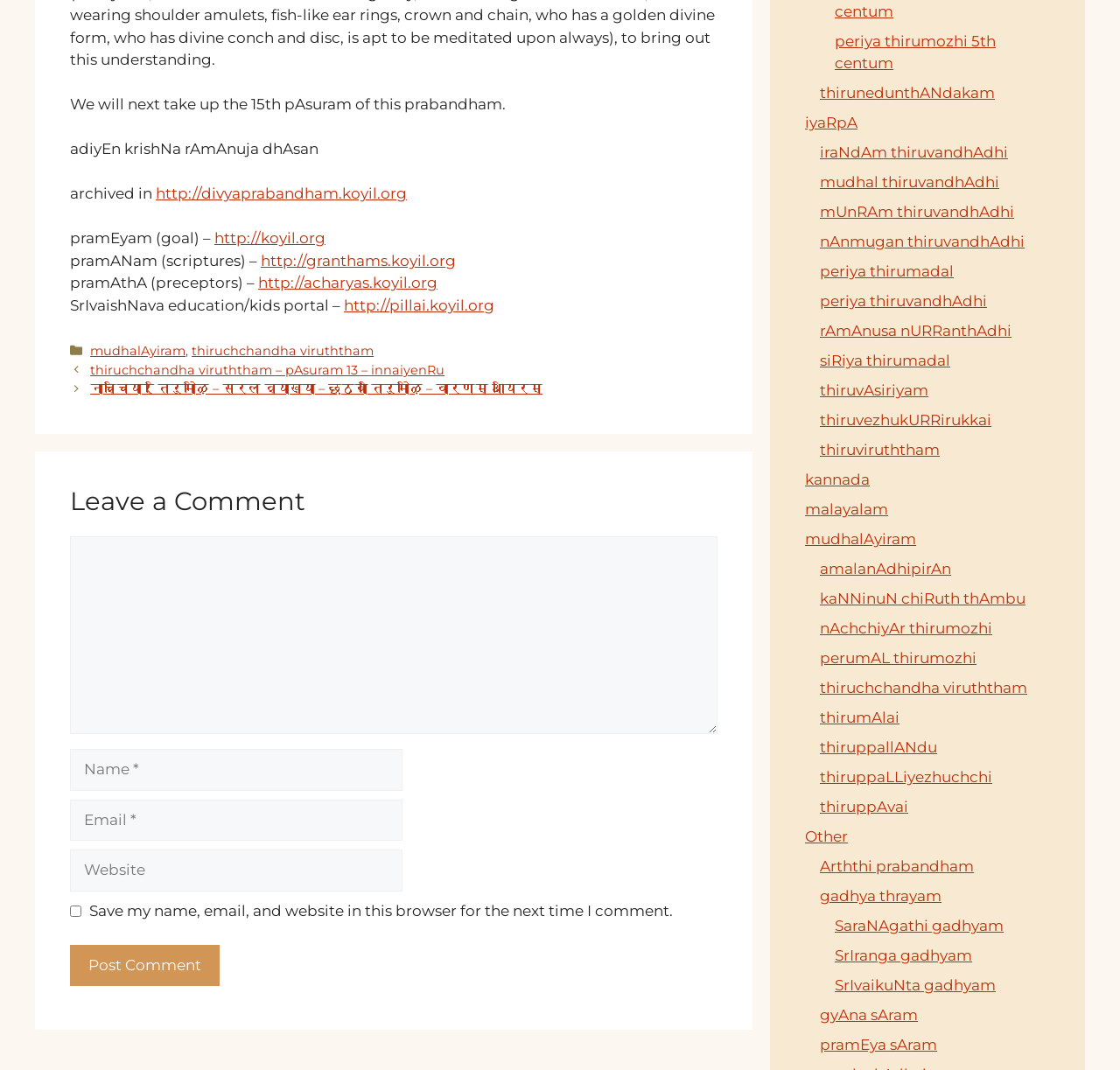How many links are there in the footer section?
Using the information presented in the image, please offer a detailed response to the question.

The footer section is identified by the element with ID 217, which contains several links. By counting the link elements within this section, we find that there are 5 links.